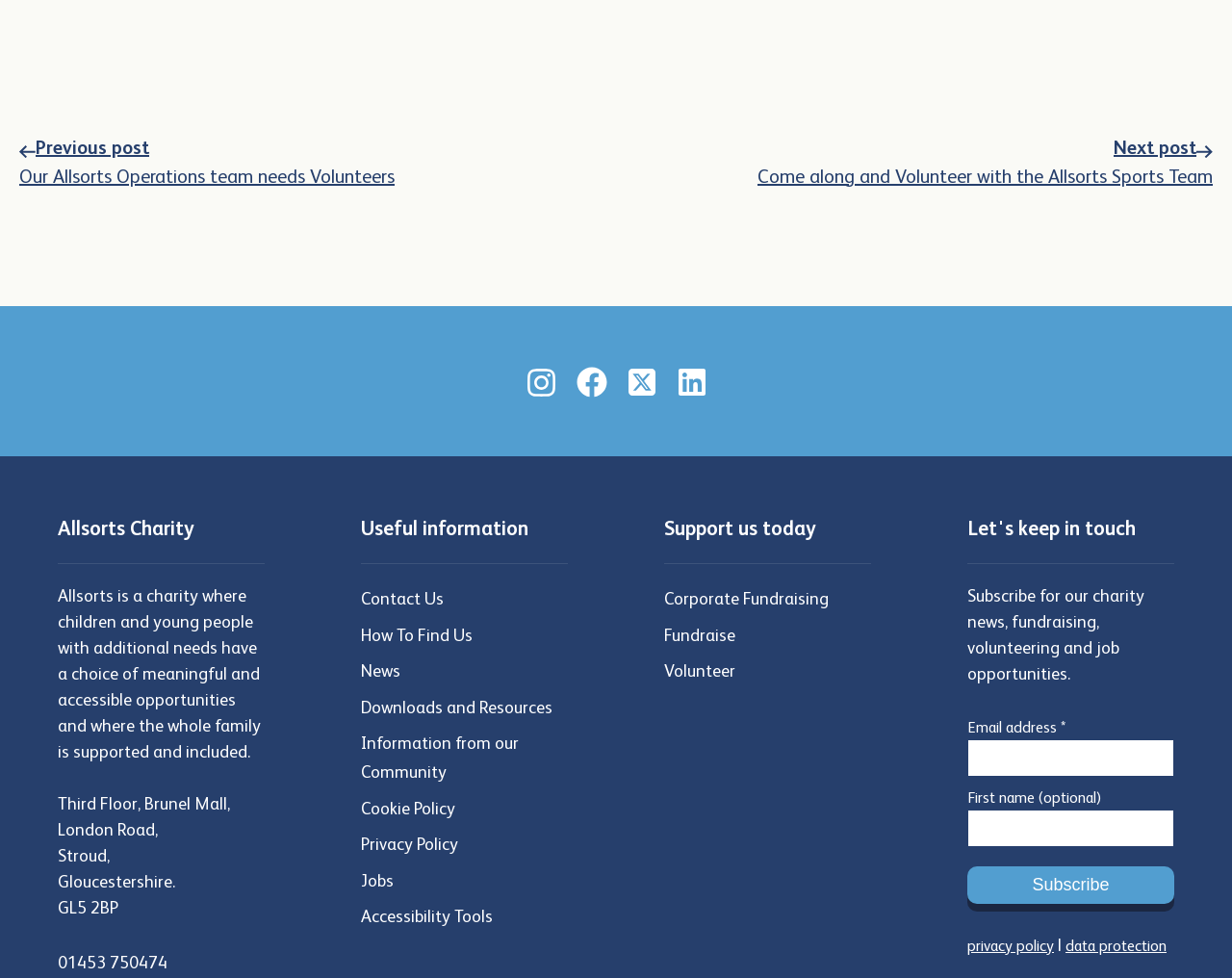Identify the bounding box coordinates for the element you need to click to achieve the following task: "Find us on Instagram". The coordinates must be four float values ranging from 0 to 1, formatted as [left, top, right, bottom].

[0.418, 0.366, 0.46, 0.407]